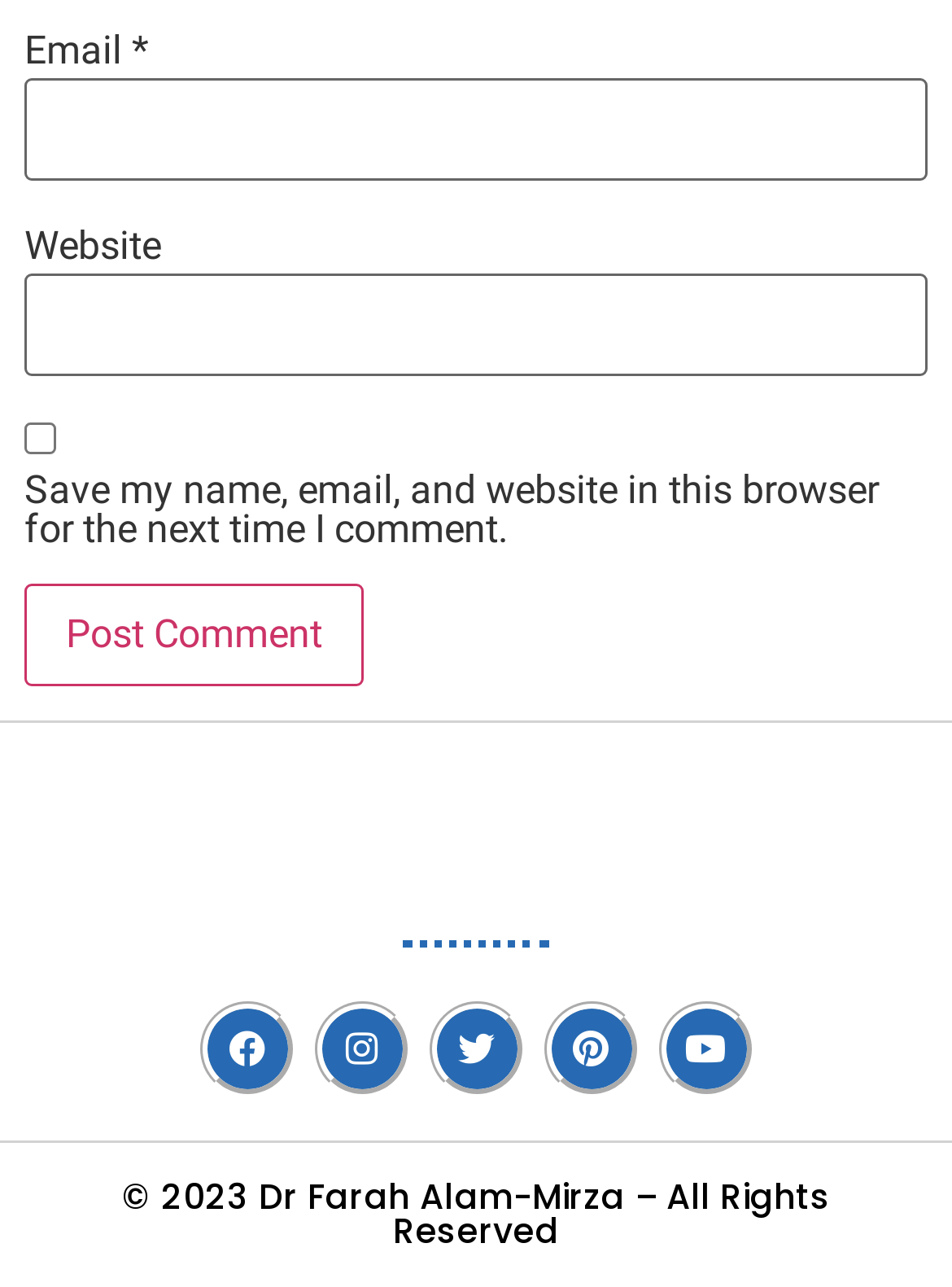Please examine the image and answer the question with a detailed explanation:
What is the purpose of the checkbox?

The checkbox is labeled 'Save my name, email, and website in this browser for the next time I comment.' which suggests that its purpose is to save the user's comment information for future use.